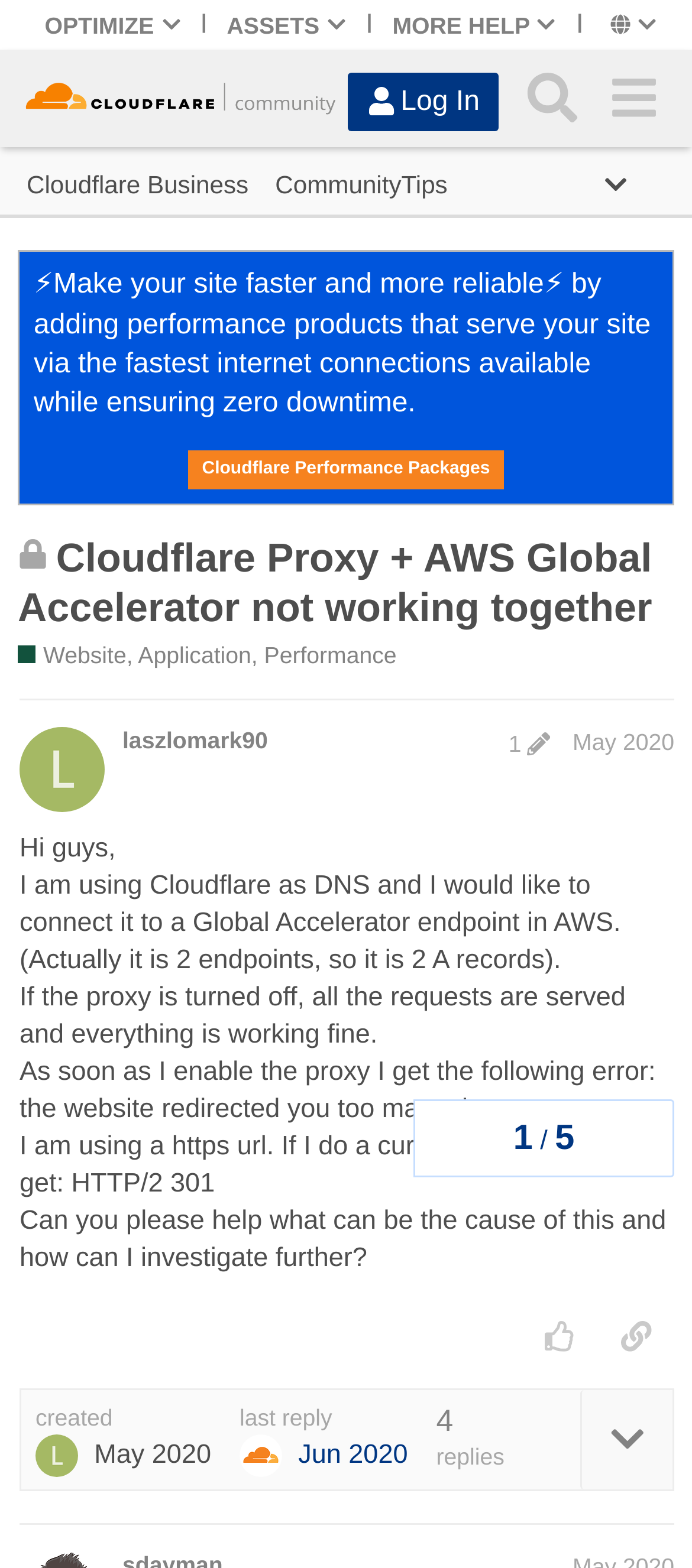How many replies are there in this topic?
Utilize the image to construct a detailed and well-explained answer.

The number of replies in this topic can be found at the bottom of the webpage, where it says 'replies' with a number next to it, which is 5.